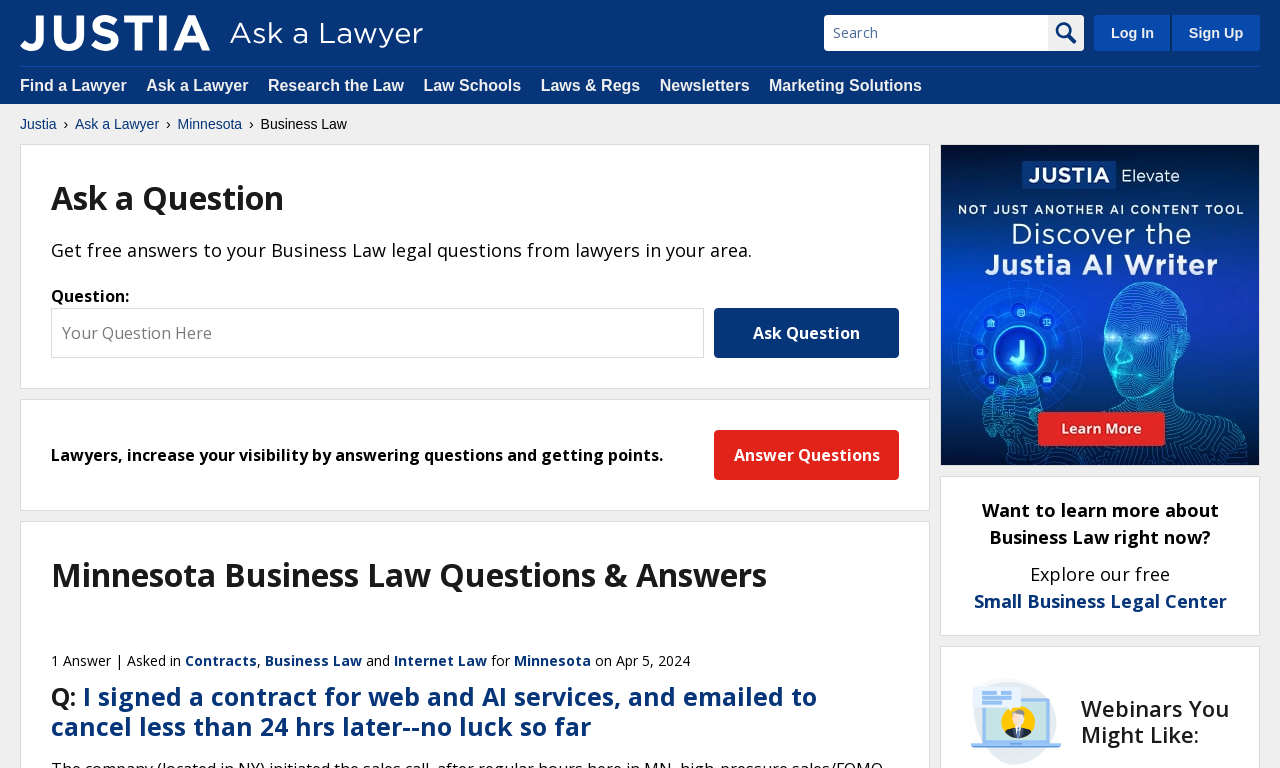Identify the bounding box coordinates of the region that should be clicked to execute the following instruction: "Ask a question".

[0.558, 0.402, 0.702, 0.467]